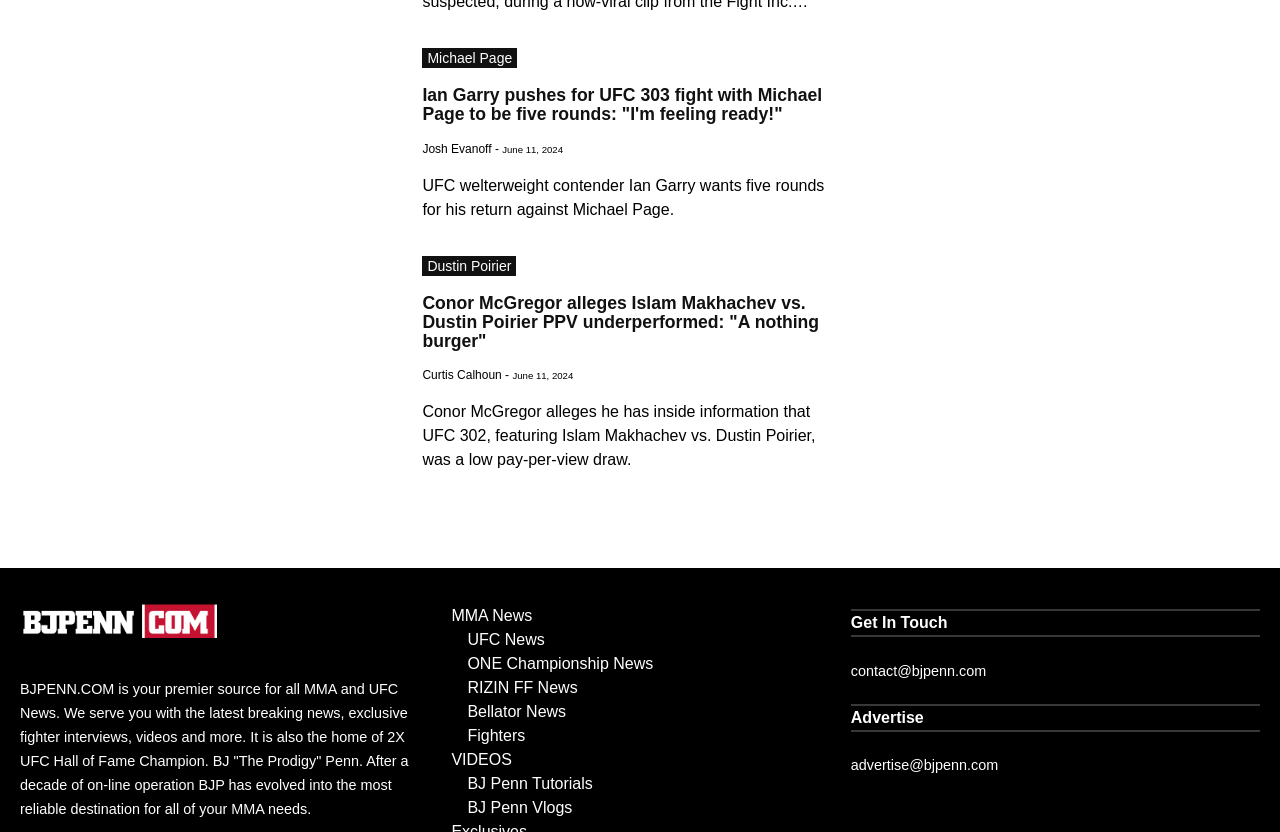Identify the bounding box coordinates of the clickable region required to complete the instruction: "See more news from Michael Page". The coordinates should be given as four float numbers within the range of 0 and 1, i.e., [left, top, right, bottom].

[0.33, 0.058, 0.404, 0.082]